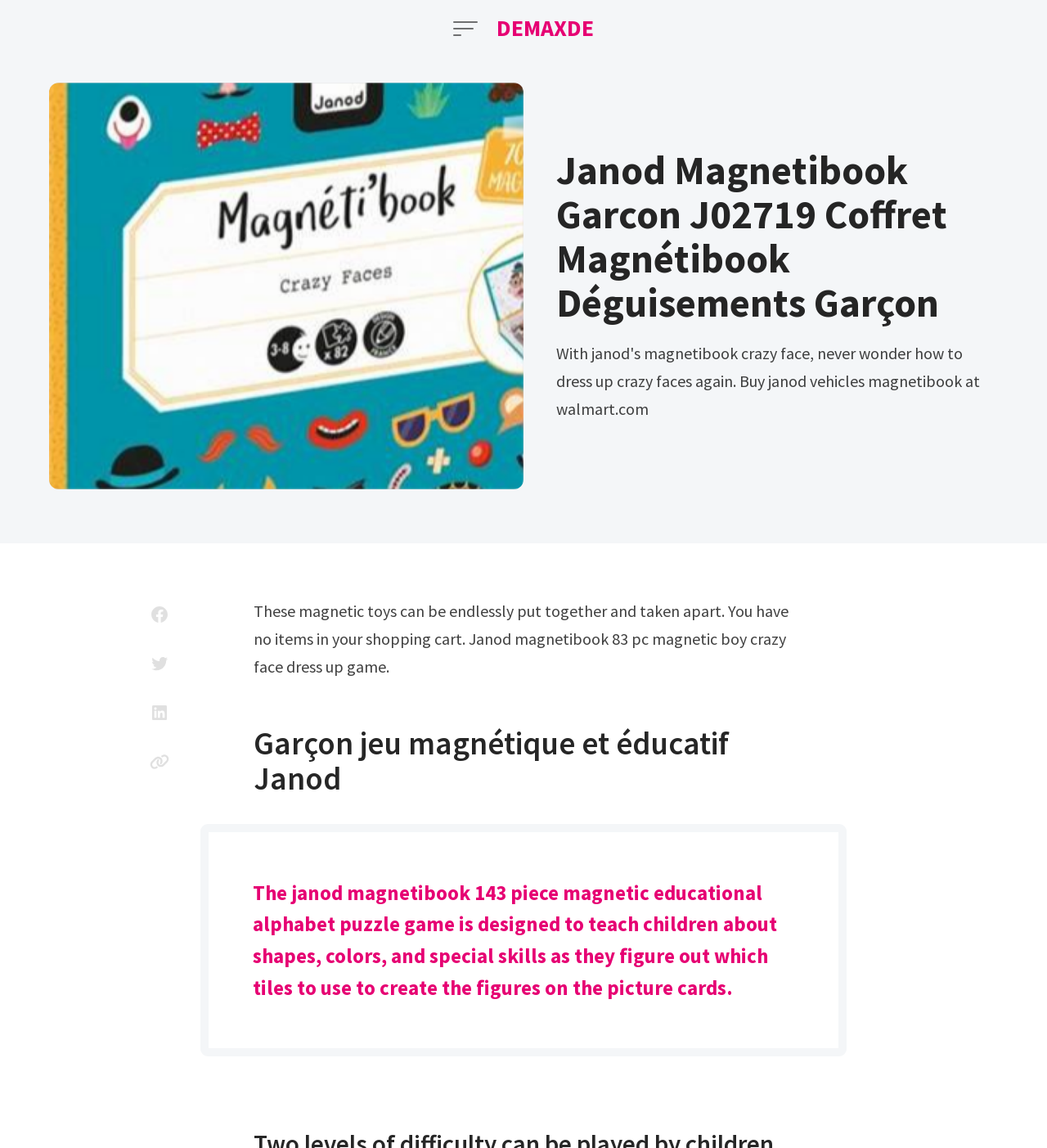How many pieces are in the magnetic educational alphabet puzzle game?
Answer the question with as much detail as possible.

I found the answer in the blockquote element which describes the product features, specifically the text 'The janod magnetibook 143 piece magnetic educational alphabet puzzle game...'.